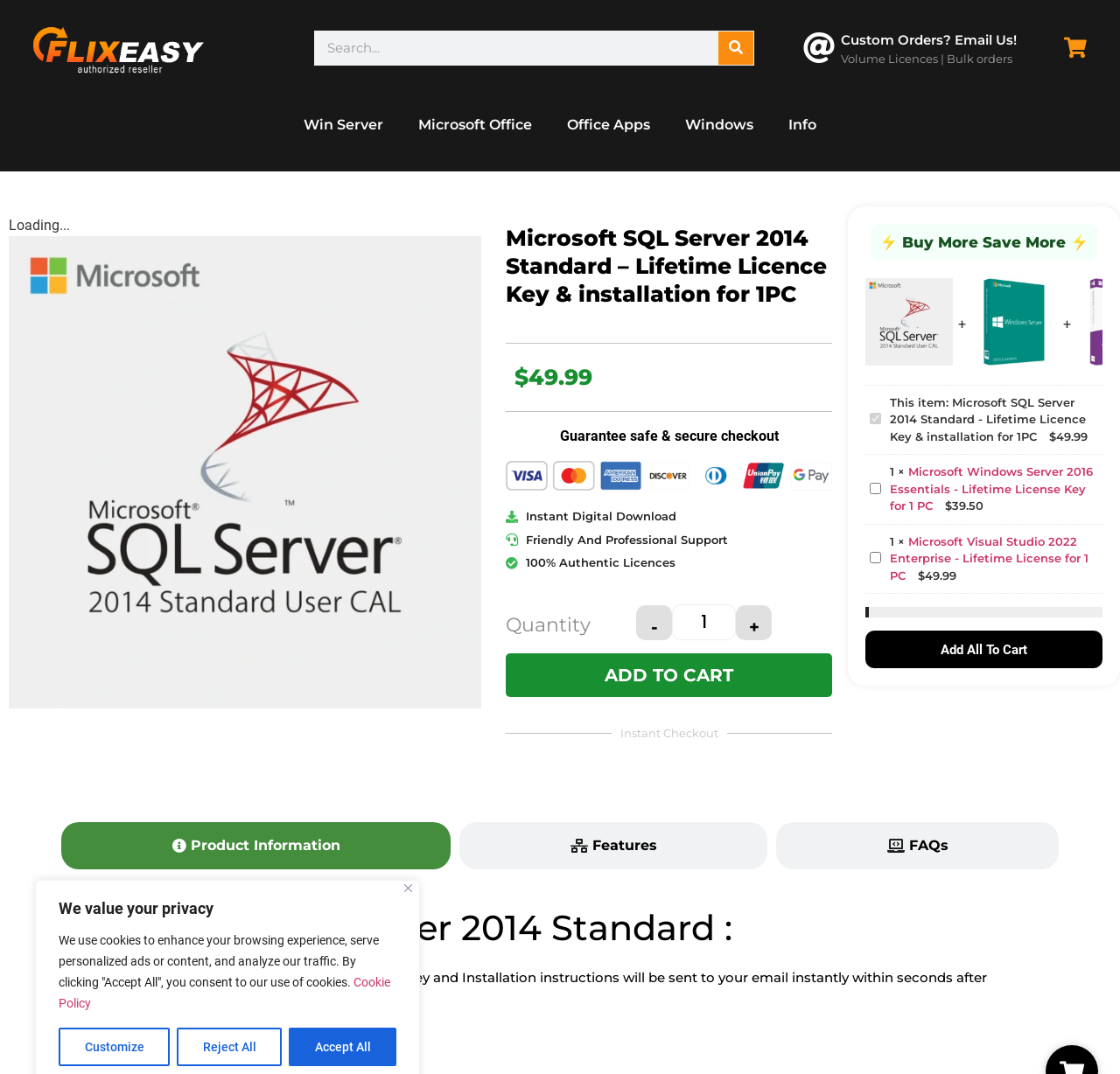Locate the bounding box coordinates of the area you need to click to fulfill this instruction: 'View product information'. The coordinates must be in the form of four float numbers ranging from 0 to 1: [left, top, right, bottom].

[0.055, 0.765, 0.402, 0.809]